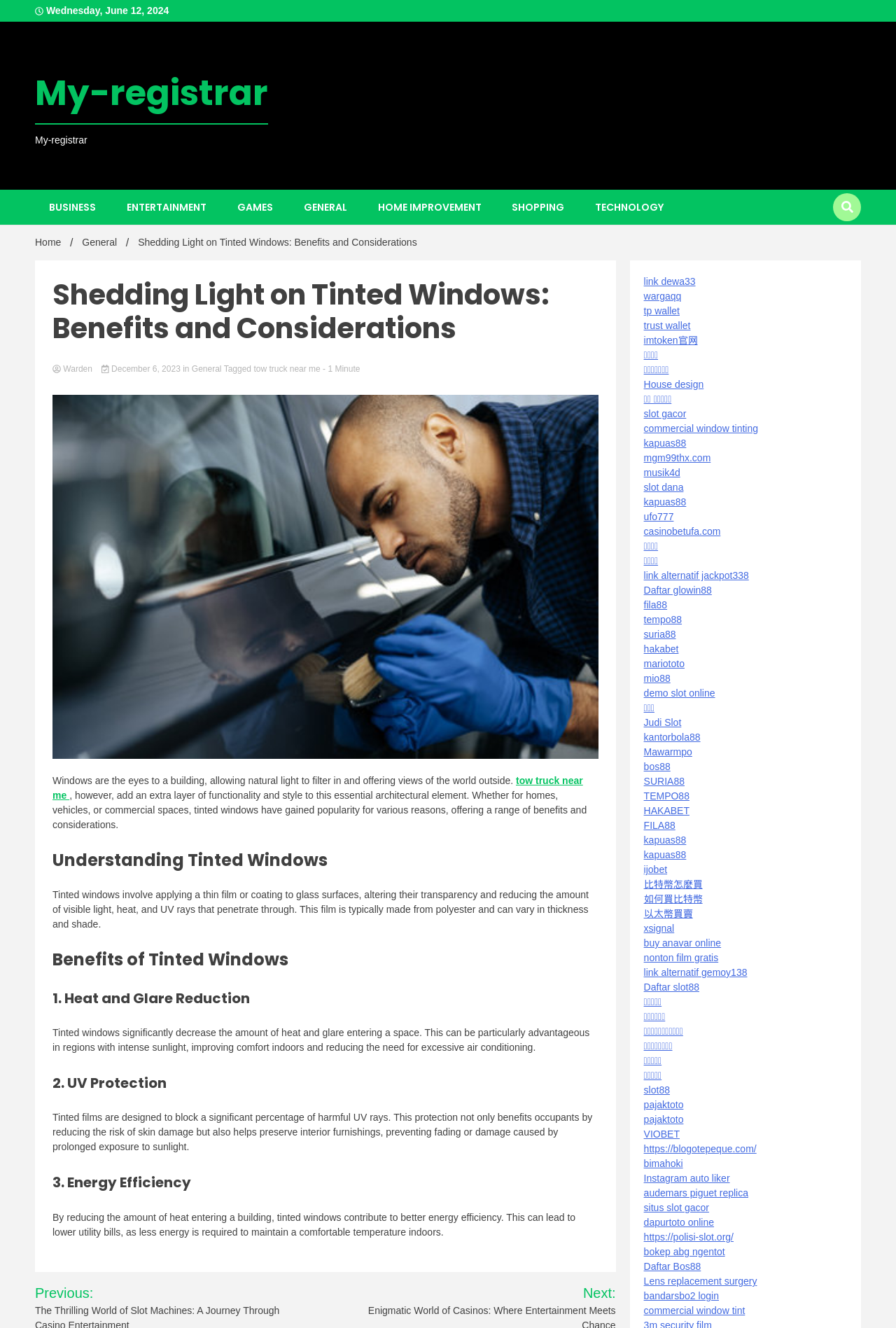What is the category of the article 'Shedding Light on Tinted Windows: Benefits and Considerations'?
Based on the screenshot, respond with a single word or phrase.

General